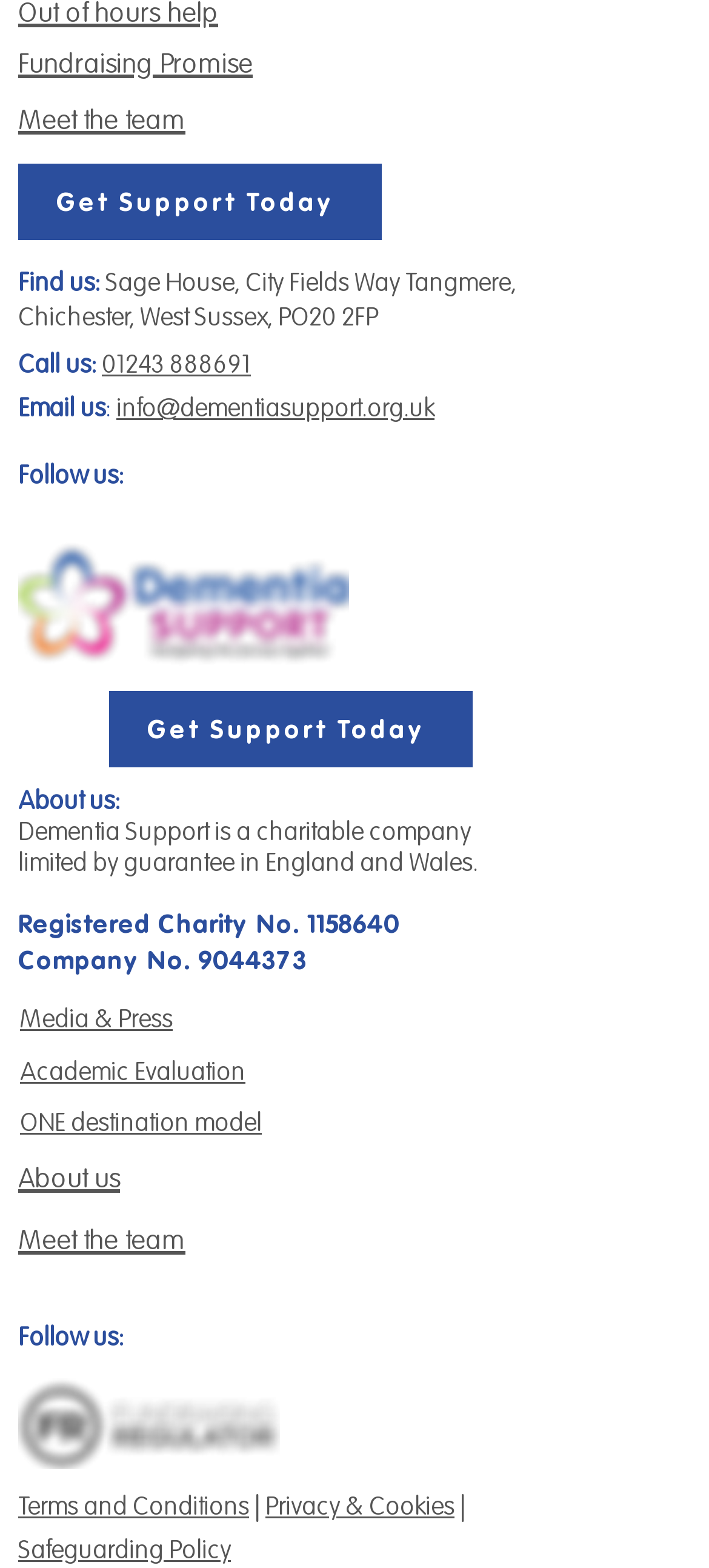Determine the coordinates of the bounding box for the clickable area needed to execute this instruction: "Click Fundraising Promise".

[0.026, 0.022, 0.356, 0.054]